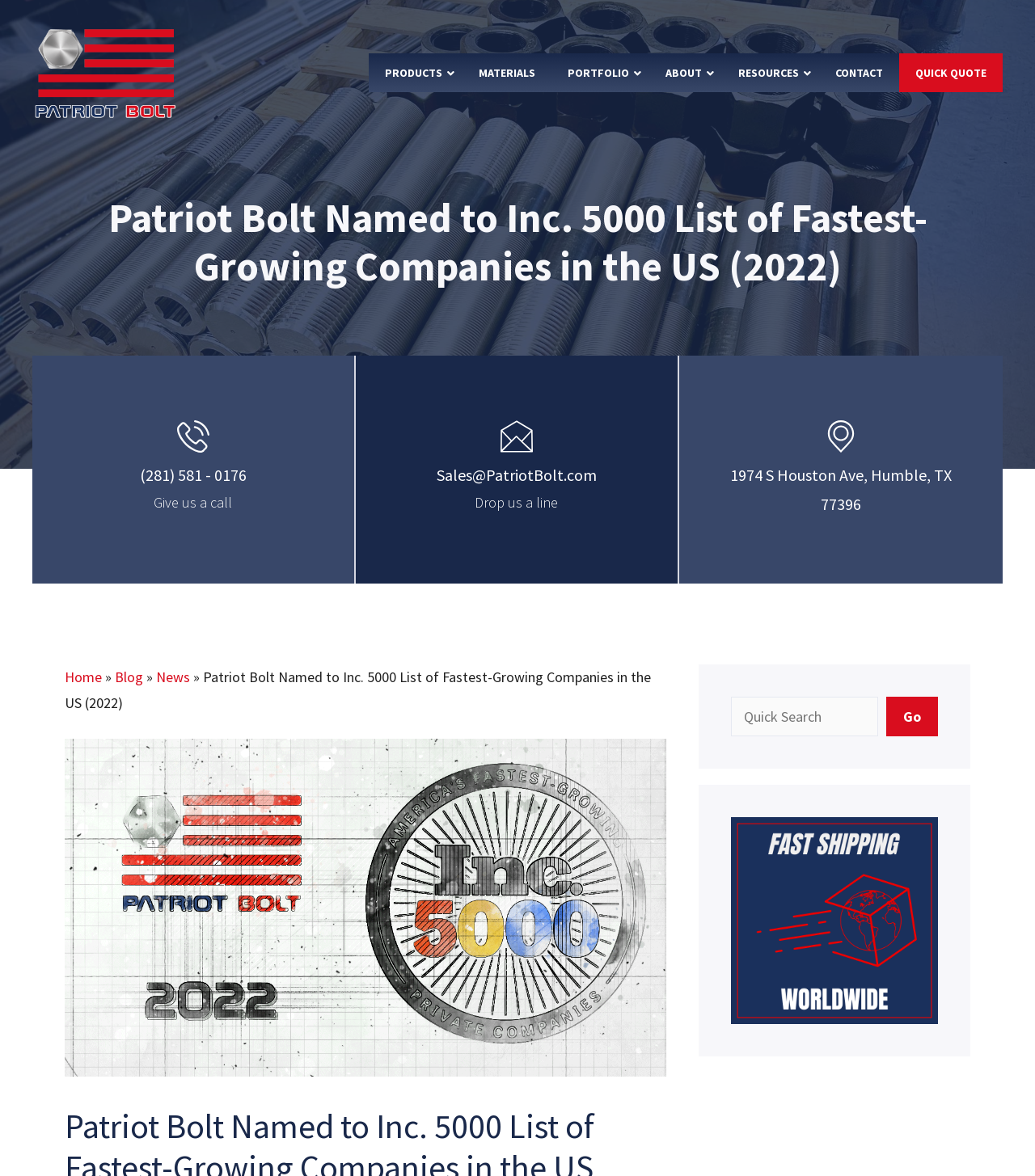Identify the bounding box coordinates necessary to click and complete the given instruction: "View Official Notification".

None